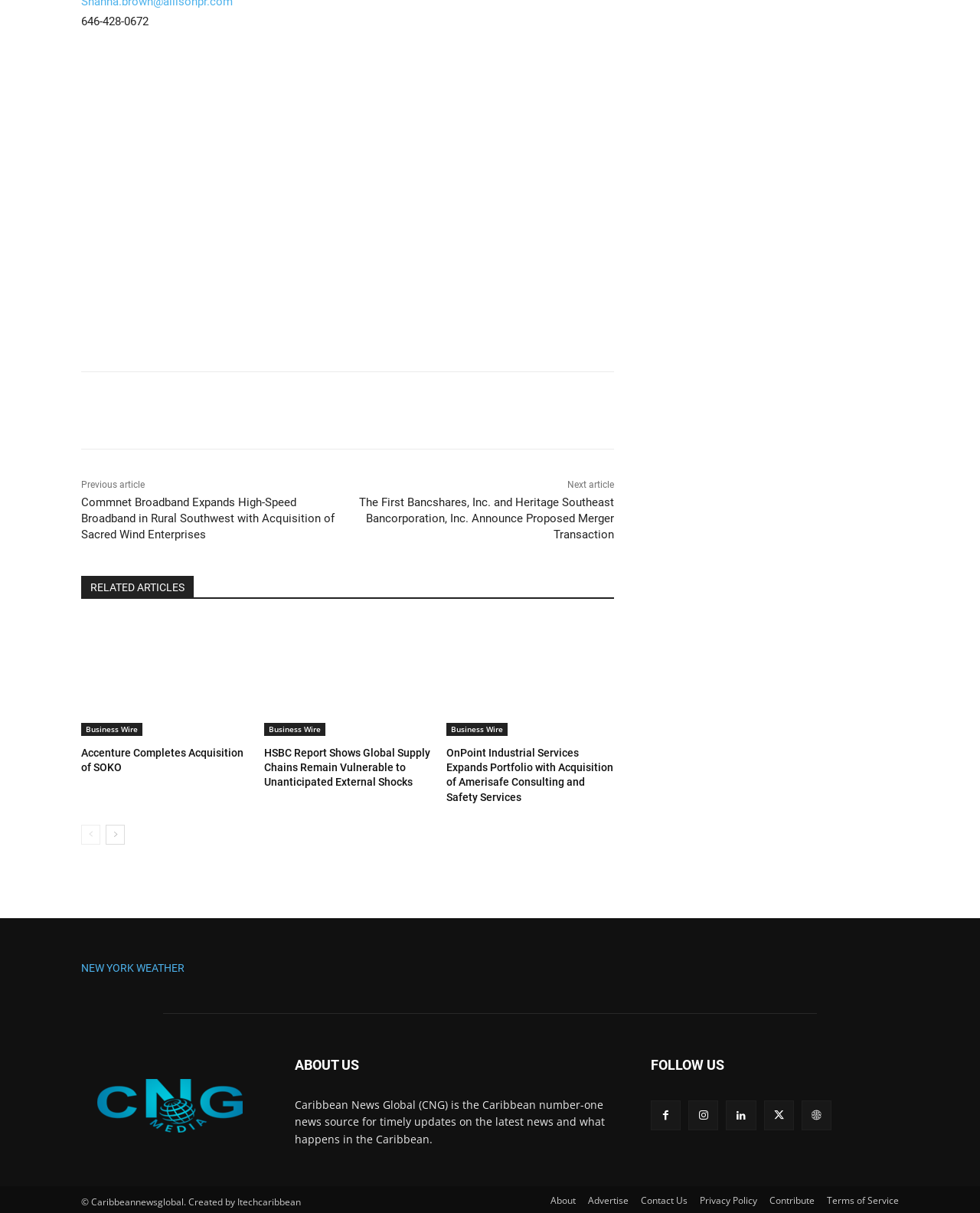Extract the bounding box coordinates for the HTML element that matches this description: "NEW YORK WEATHER". The coordinates should be four float numbers between 0 and 1, i.e., [left, top, right, bottom].

[0.083, 0.79, 0.188, 0.8]